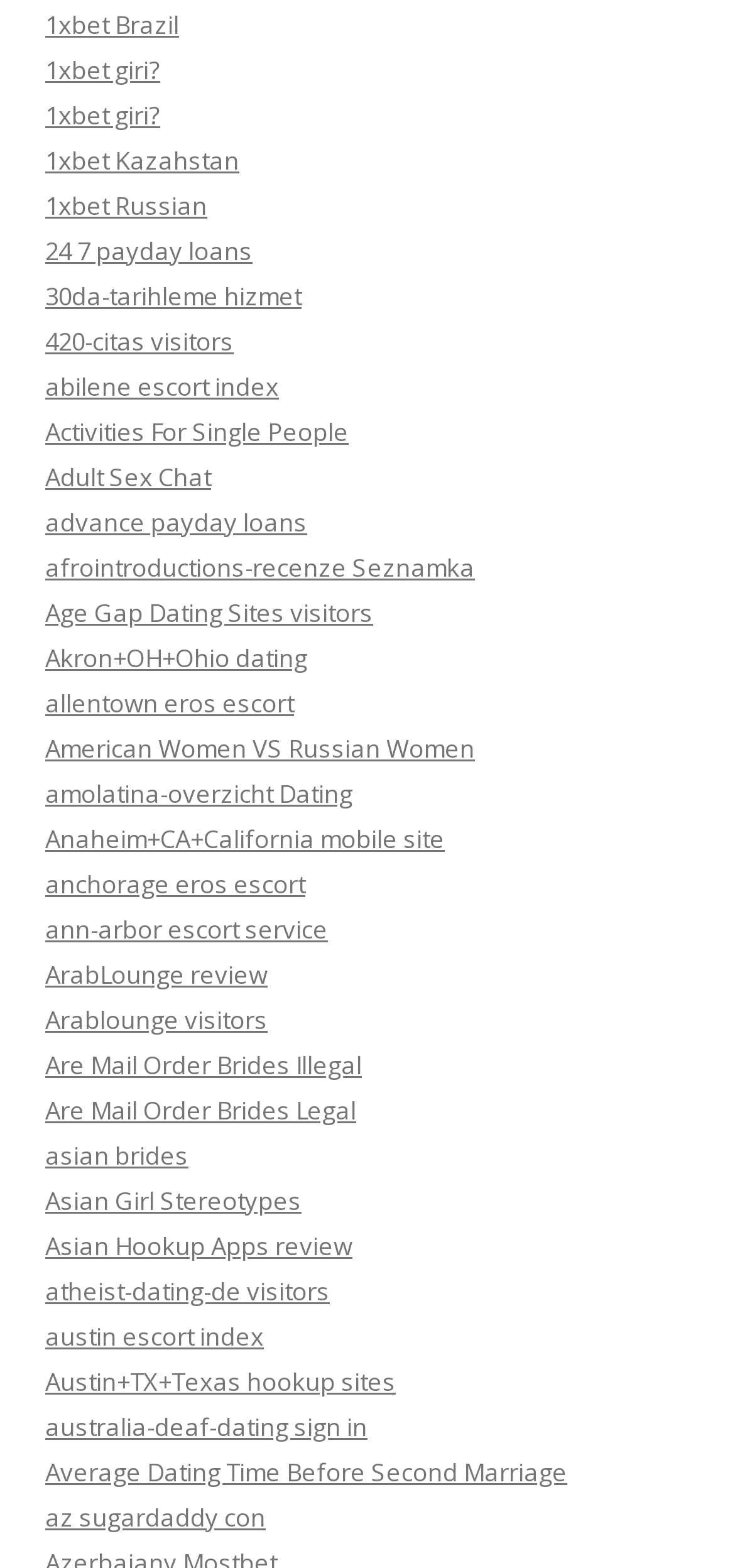Pinpoint the bounding box coordinates for the area that should be clicked to perform the following instruction: "Click 1xbet Brazil".

[0.062, 0.005, 0.244, 0.027]